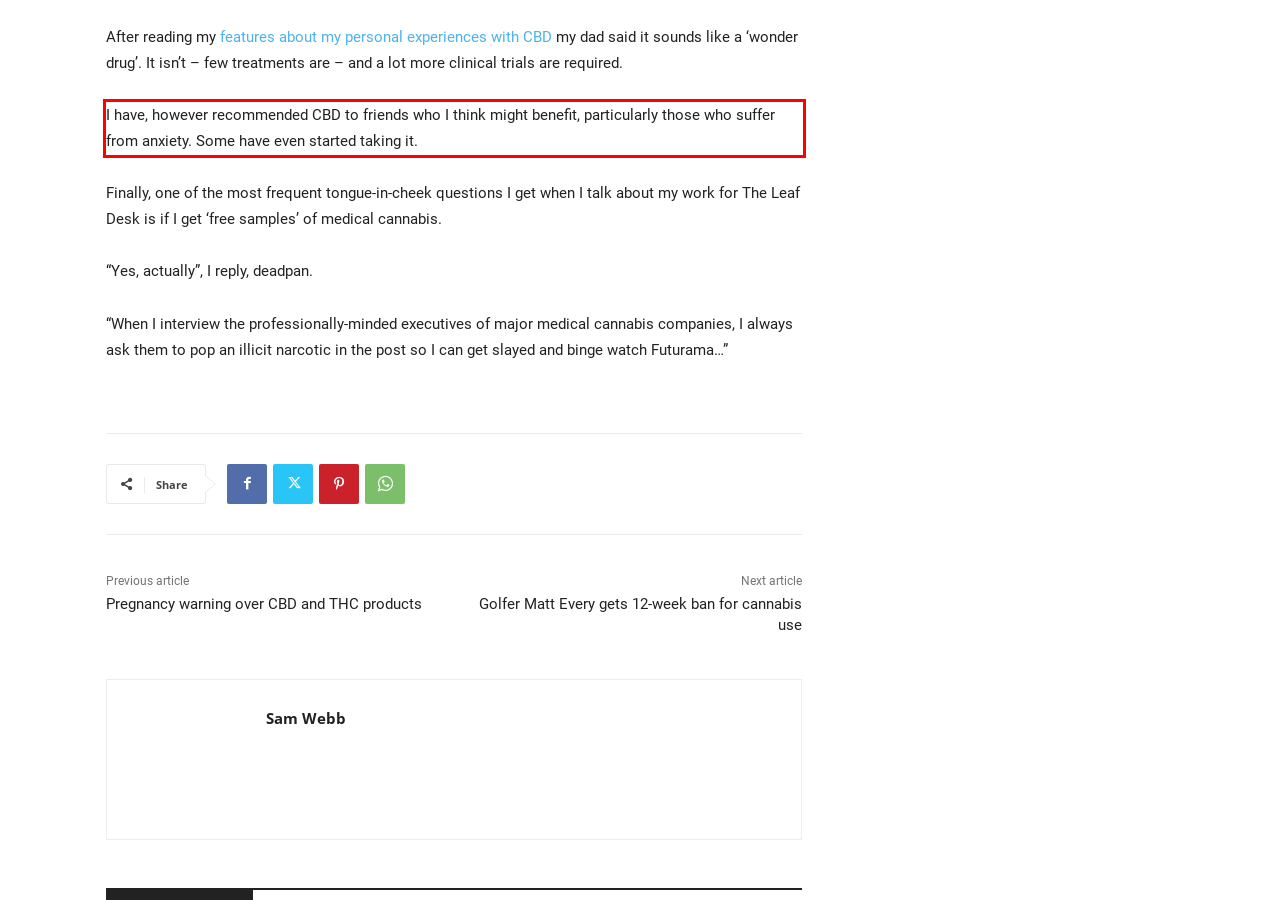You have a screenshot of a webpage with a UI element highlighted by a red bounding box. Use OCR to obtain the text within this highlighted area.

I have, however recommended CBD to friends who I think might benefit, particularly those who suffer from anxiety. Some have even started taking it.